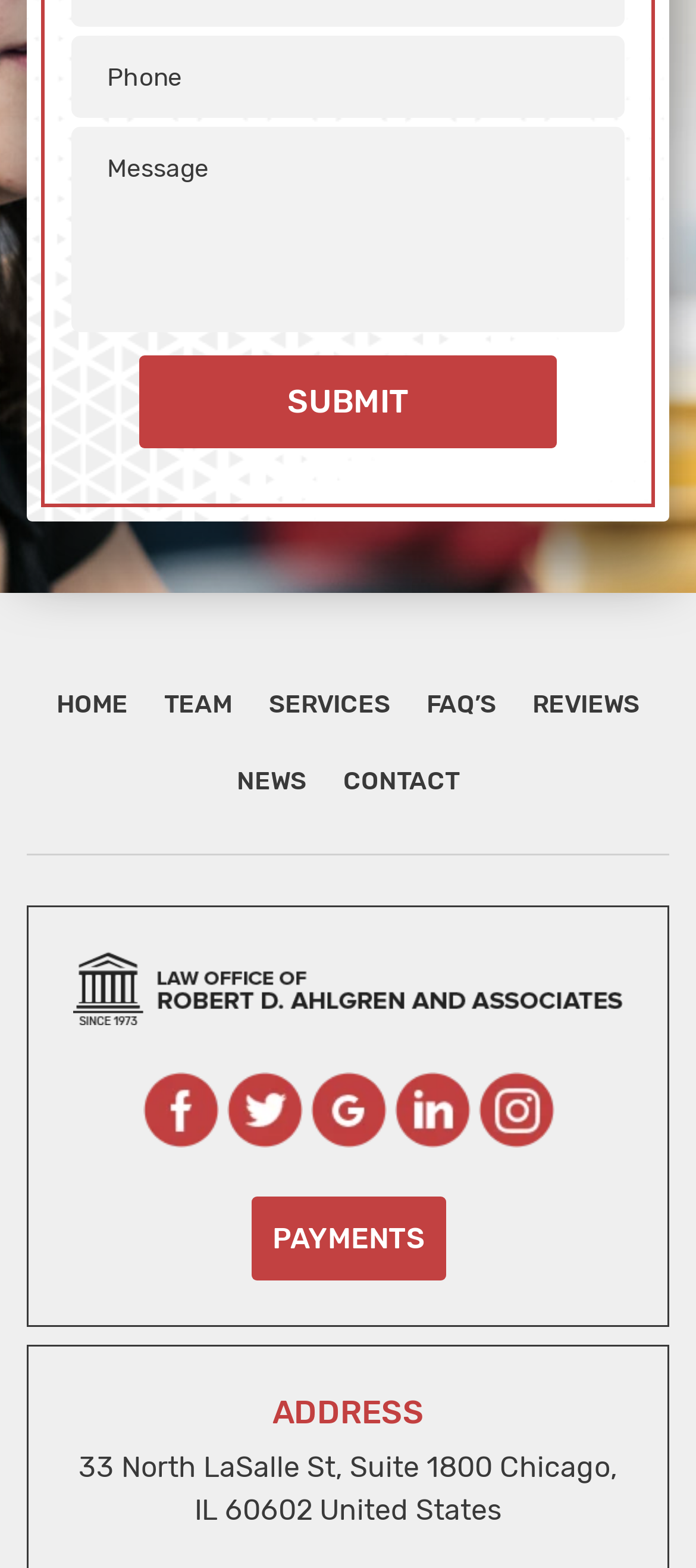Please indicate the bounding box coordinates of the element's region to be clicked to achieve the instruction: "Enter your information". Provide the coordinates as four float numbers between 0 and 1, i.e., [left, top, right, bottom].

[0.103, 0.022, 0.897, 0.075]